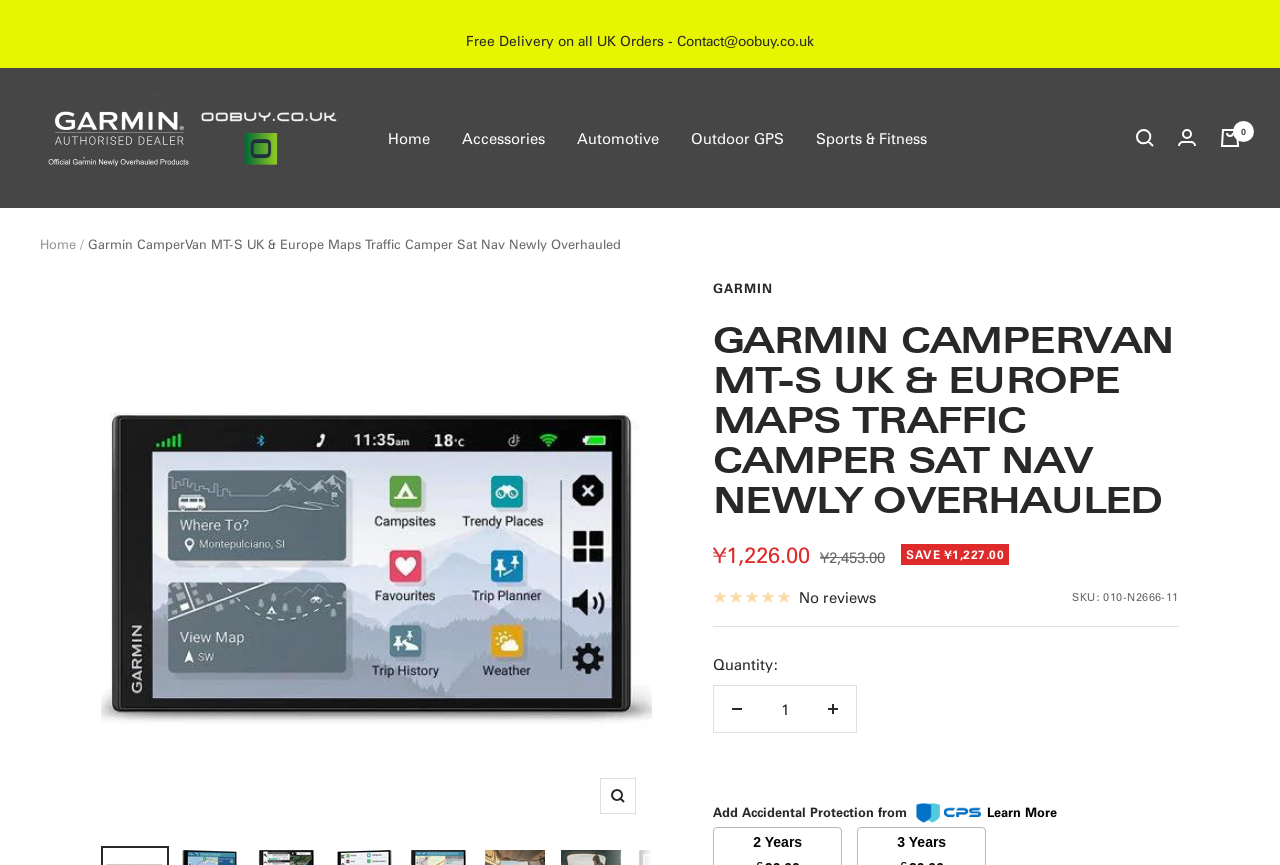Identify the bounding box coordinates of the part that should be clicked to carry out this instruction: "View your cart".

[0.953, 0.149, 0.969, 0.17]